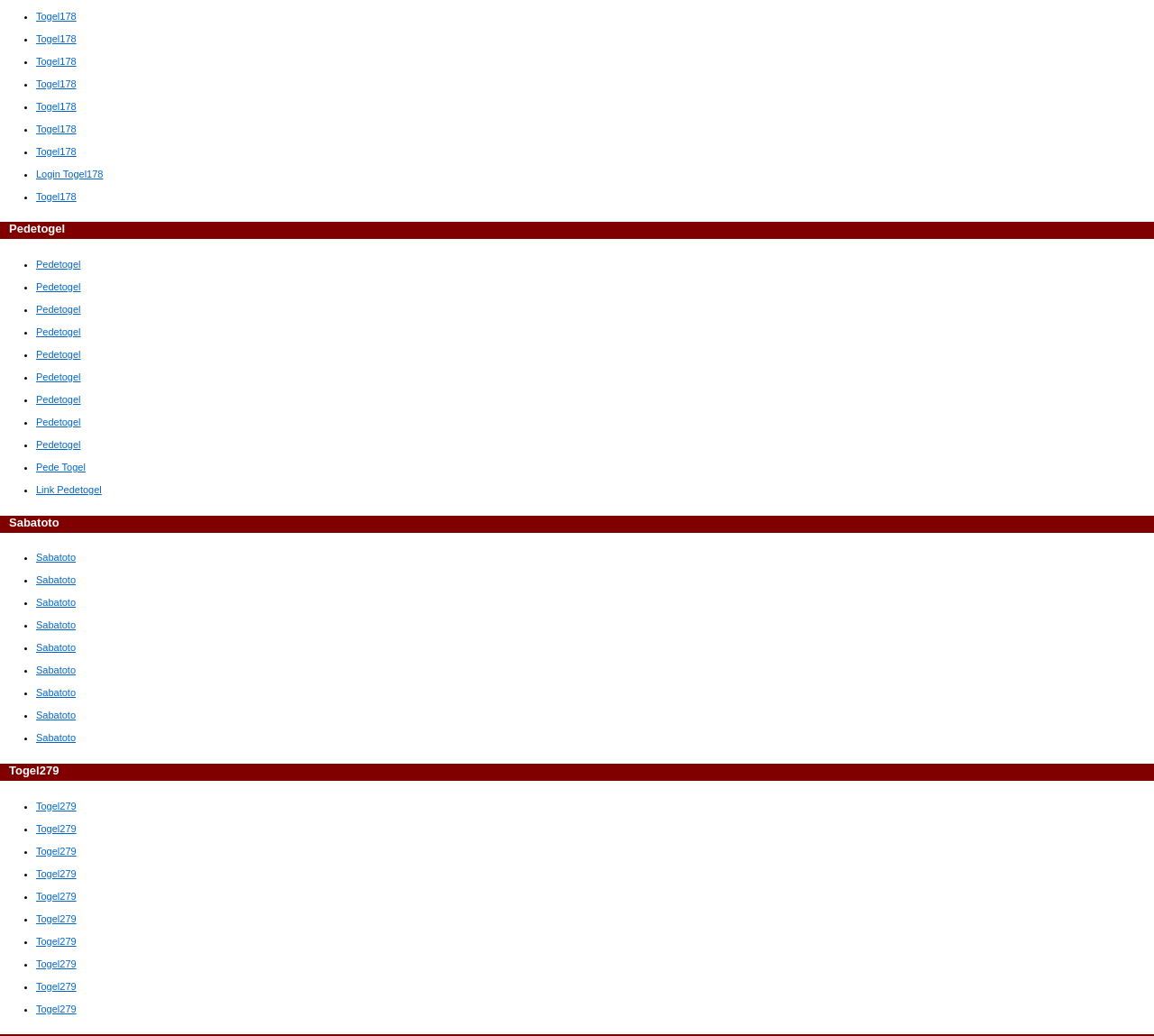Please identify the bounding box coordinates of the area that needs to be clicked to fulfill the following instruction: "Go to Sabatoto."

[0.031, 0.533, 0.066, 0.543]